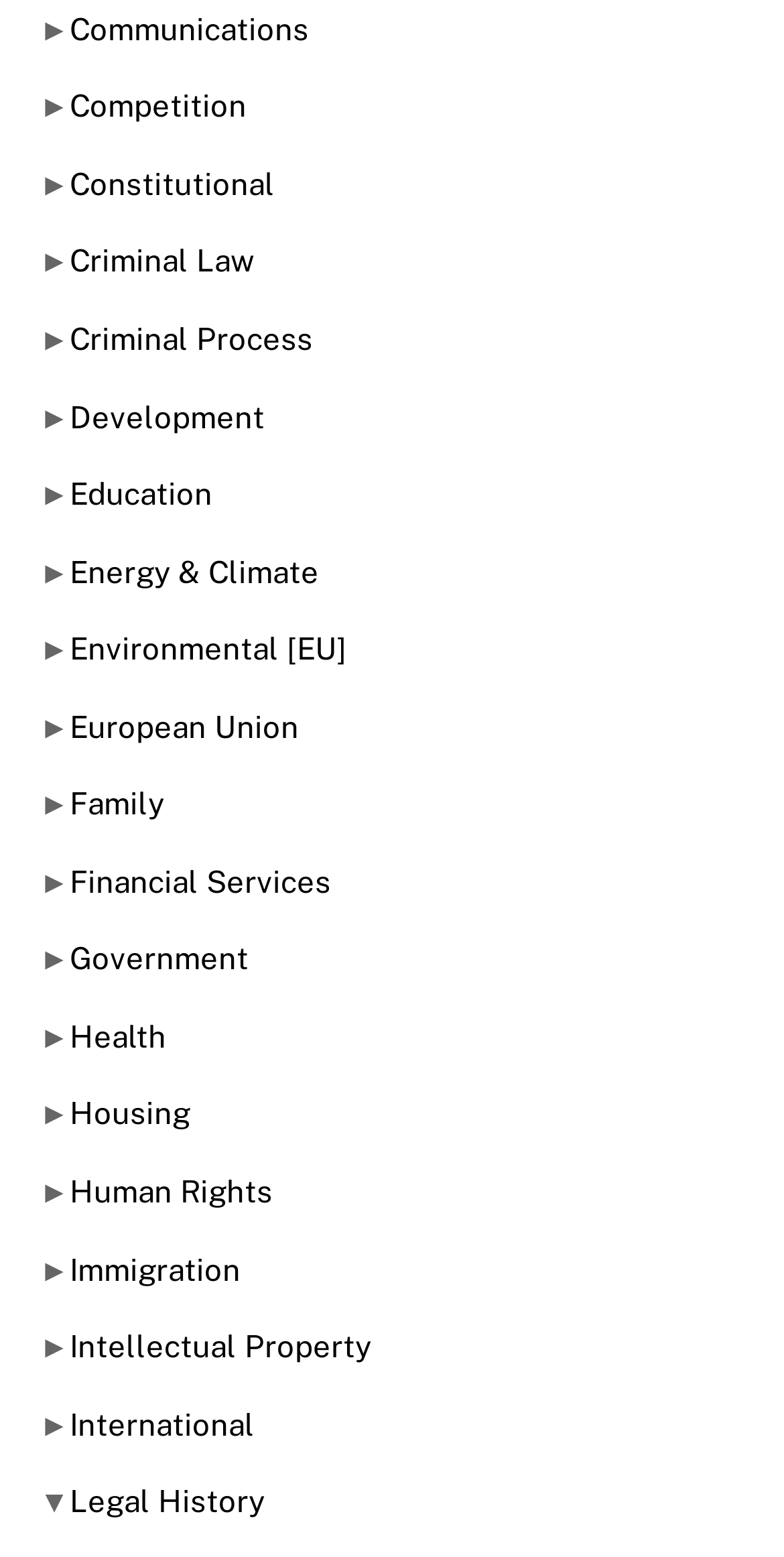Locate the bounding box coordinates of the area where you should click to accomplish the instruction: "Click on Communications".

[0.089, 0.008, 0.394, 0.029]